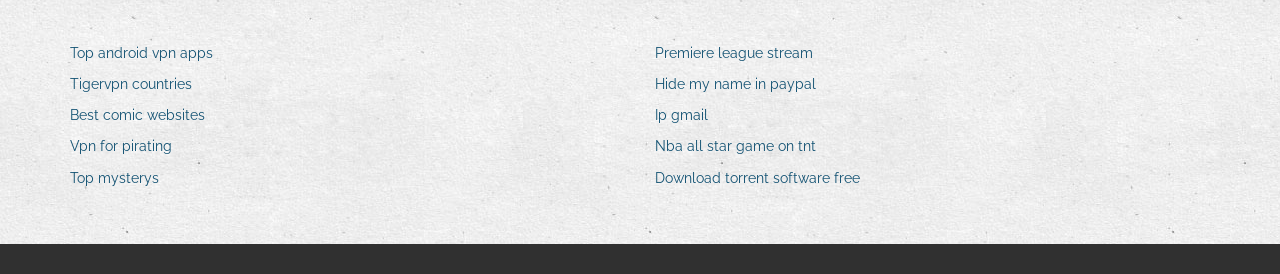Please identify the coordinates of the bounding box for the clickable region that will accomplish this instruction: "Check out Best comic websites".

[0.055, 0.373, 0.172, 0.472]